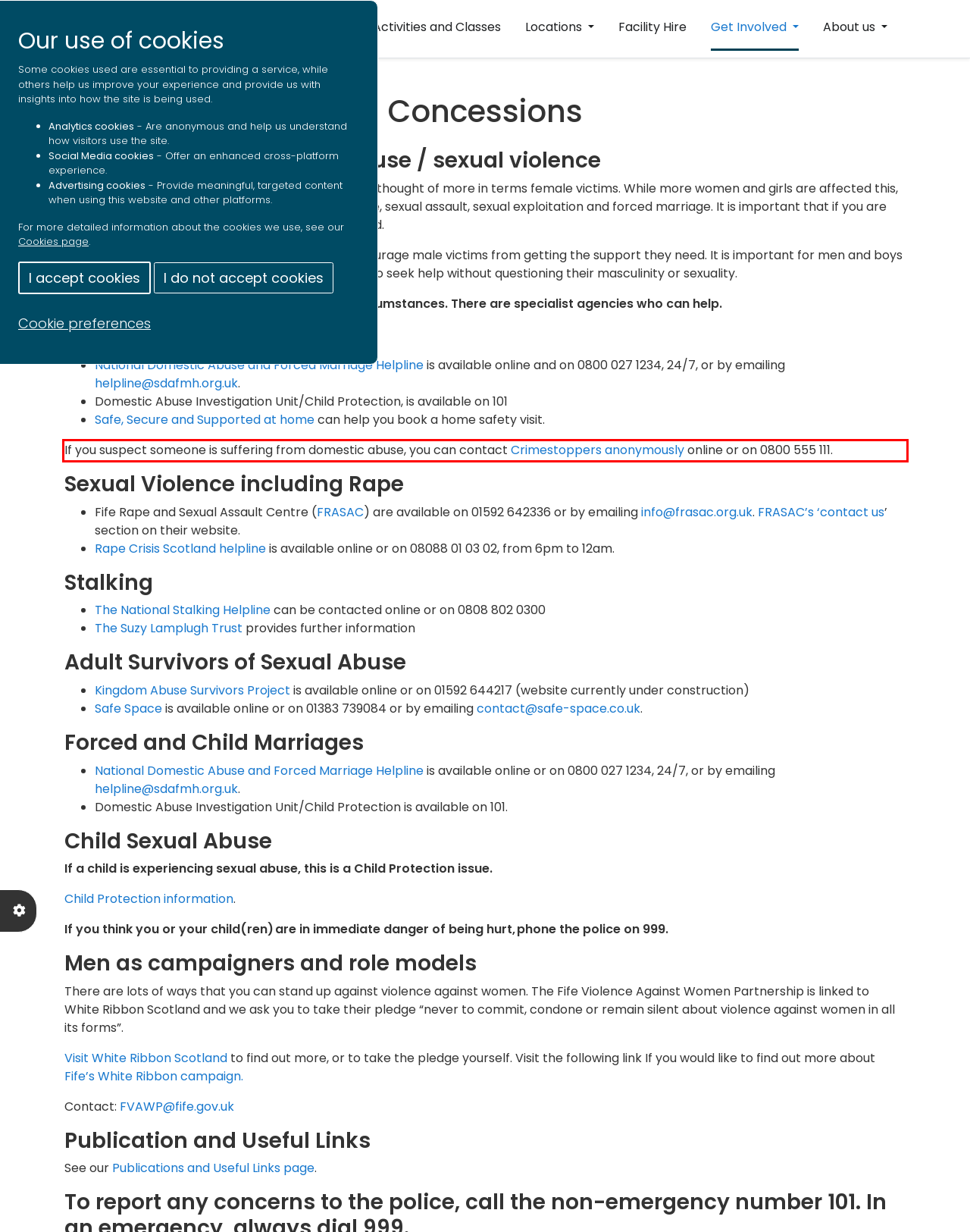In the given screenshot, locate the red bounding box and extract the text content from within it.

If you suspect someone is suffering from domestic abuse, you can contact Crimestoppers anonymously online or on 0800 555 111.